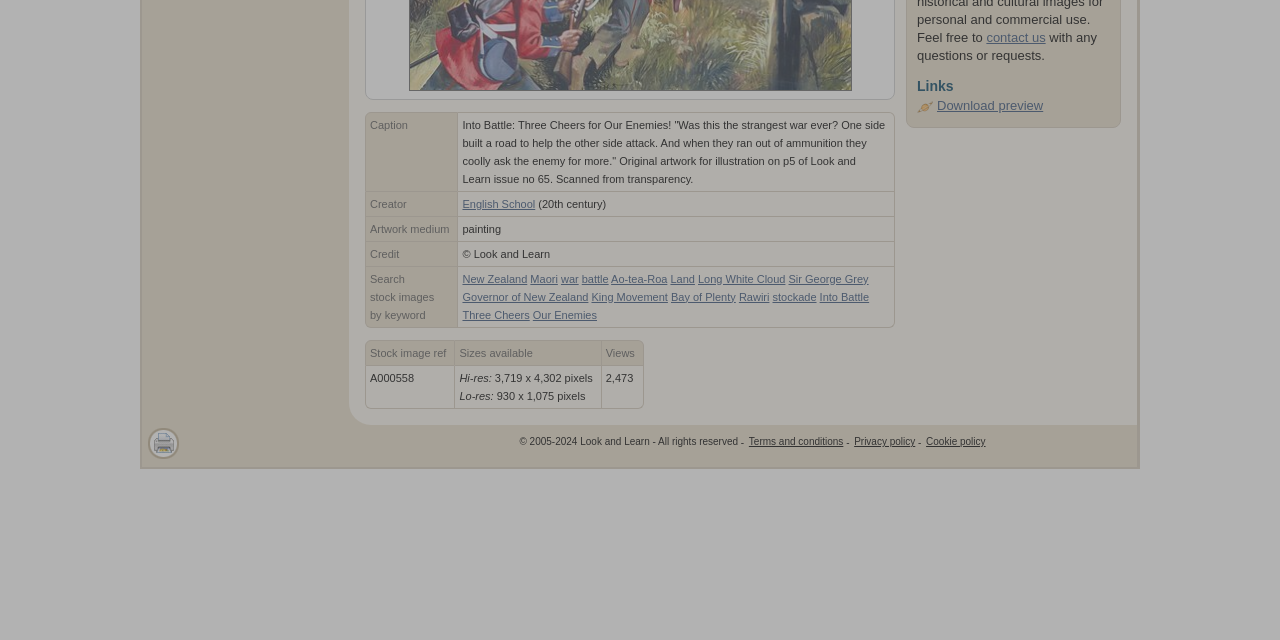Find the bounding box coordinates corresponding to the UI element with the description: "stockade". The coordinates should be formatted as [left, top, right, bottom], with values as floats between 0 and 1.

[0.604, 0.454, 0.638, 0.473]